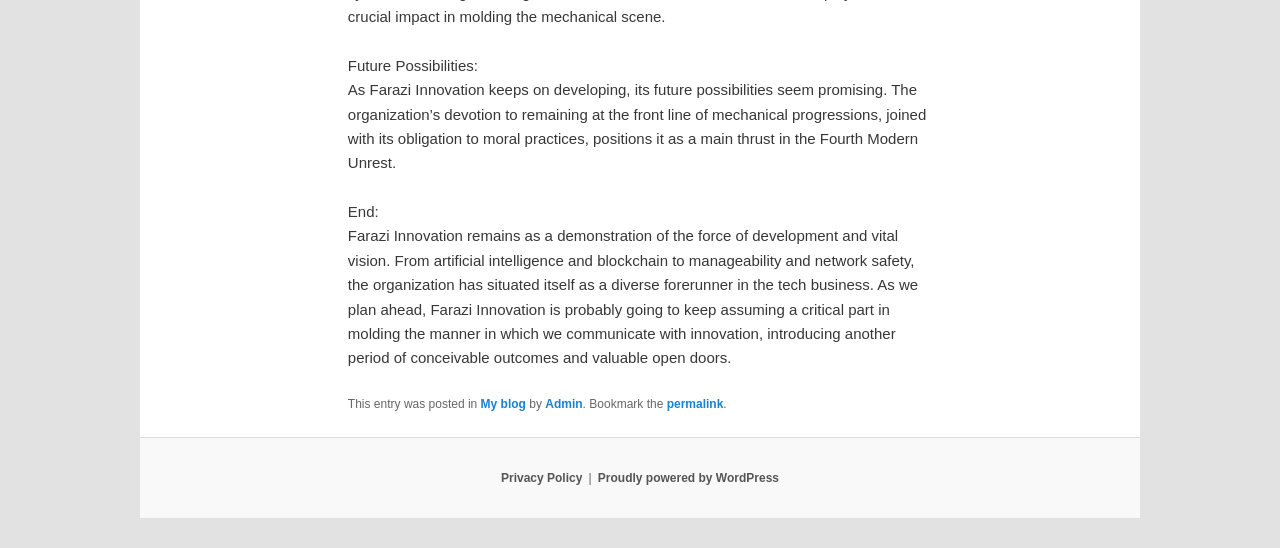Determine the bounding box for the UI element that matches this description: "Privacy Policy".

[0.391, 0.859, 0.455, 0.885]